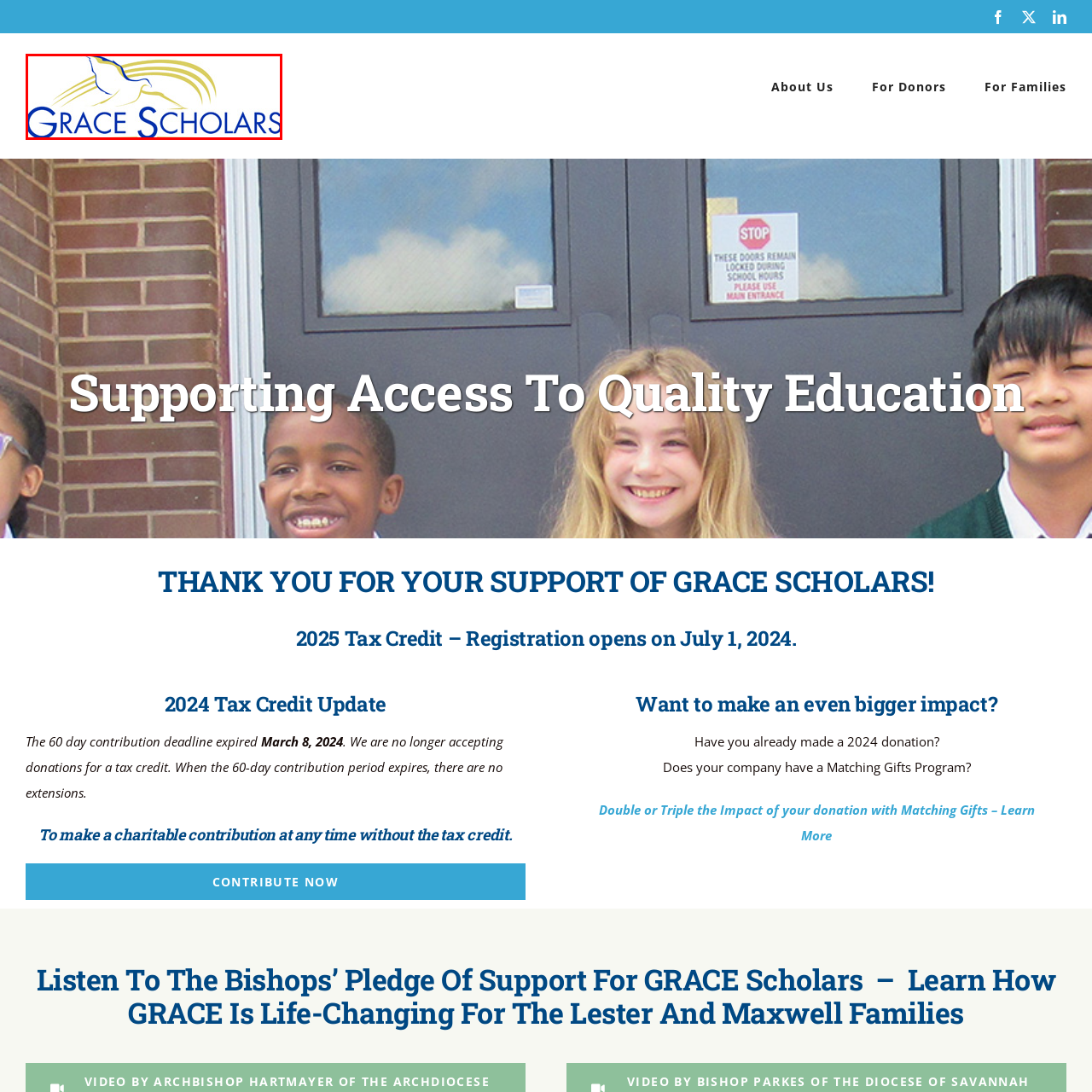Direct your attention to the image marked by the red box and answer the given question using a single word or phrase:
What is the color of the font used for the name 'Grace Scholars'?

Bold blue